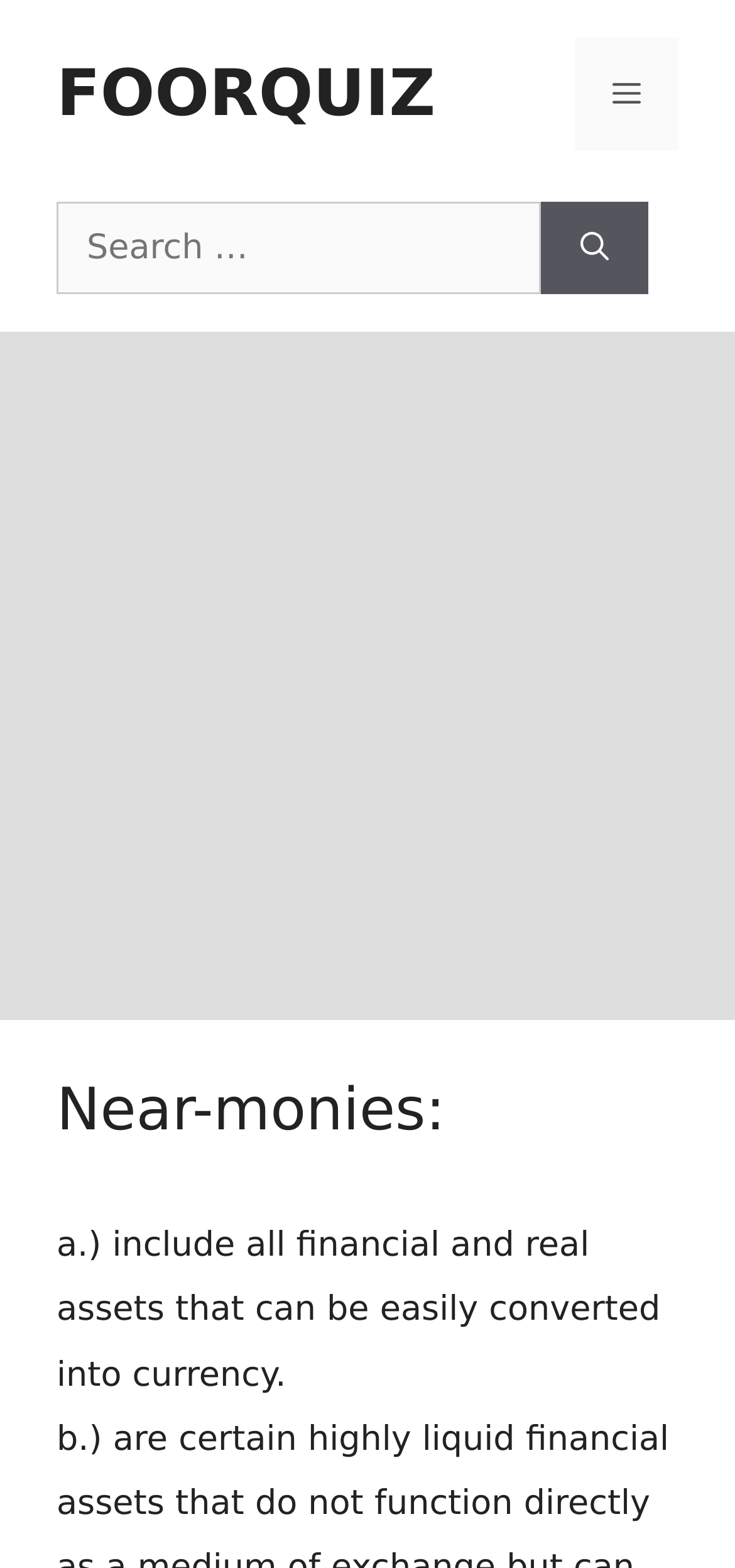Explain the webpage's design and content in an elaborate manner.

The webpage is titled "Near-monies: – FOORQUIZ" and has a banner at the top with the site name "FOORQUIZ" on the left and a mobile toggle button on the right. Below the banner, there is a navigation section with a menu button that, when expanded, controls the primary menu.

To the left of the navigation section, there is a complementary section with a search function. This section contains a label "Search for:", a search box, and a search button. The search box is positioned below the label, and the search button is to the right of the search box.

Below the navigation and search sections, there is an insertion section that takes up most of the page's width. This section contains an advertisement iframe that spans the entire width of the section.

Below the advertisement, there is a content section with a heading "Near-monies:" followed by a paragraph of text that describes near-monies as "financial and real assets that can be easily converted into currency." This text is positioned near the top of the content section, leaving some space at the bottom.